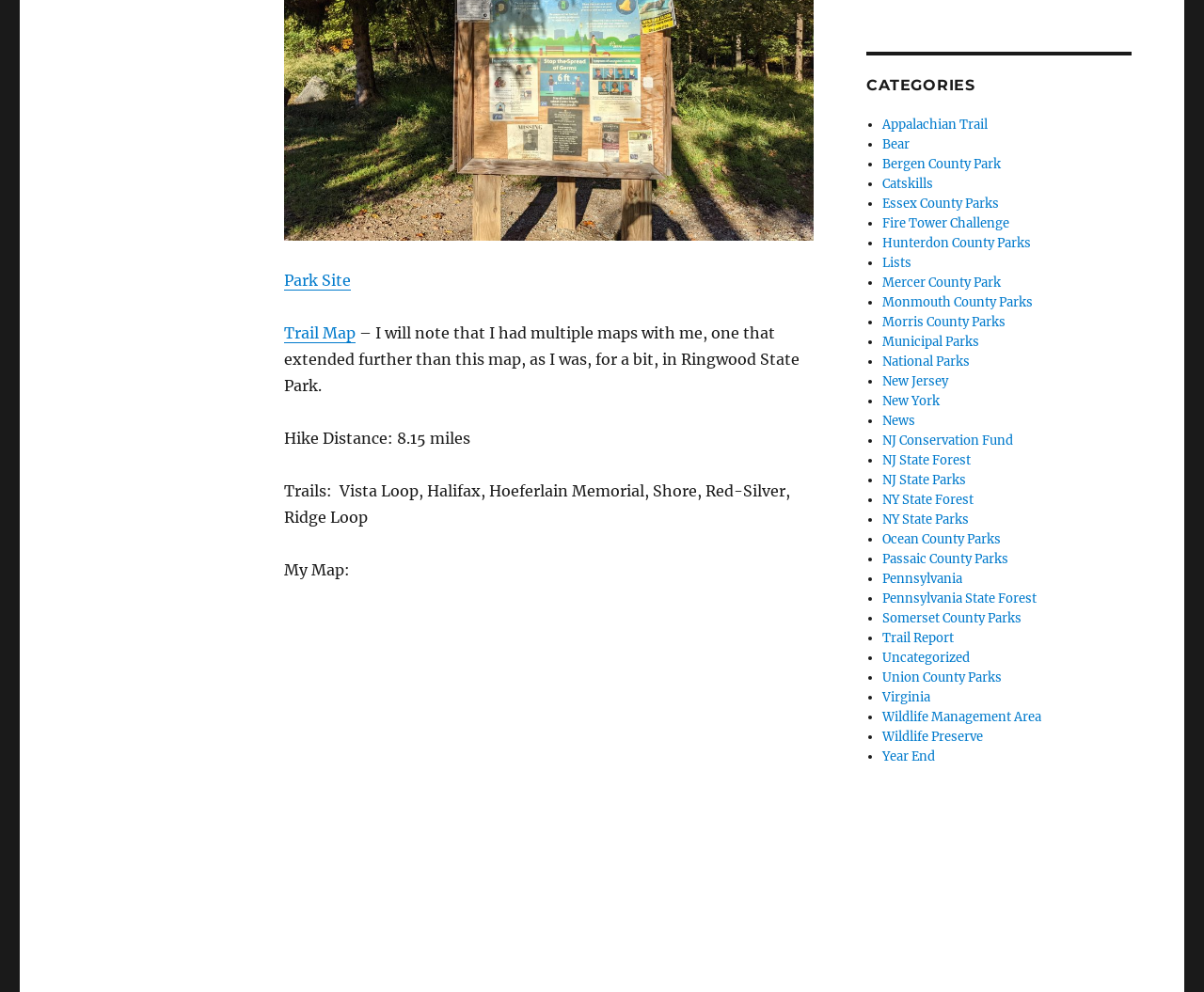Provide the bounding box coordinates for the UI element that is described as: "Year End".

[0.733, 0.754, 0.776, 0.771]